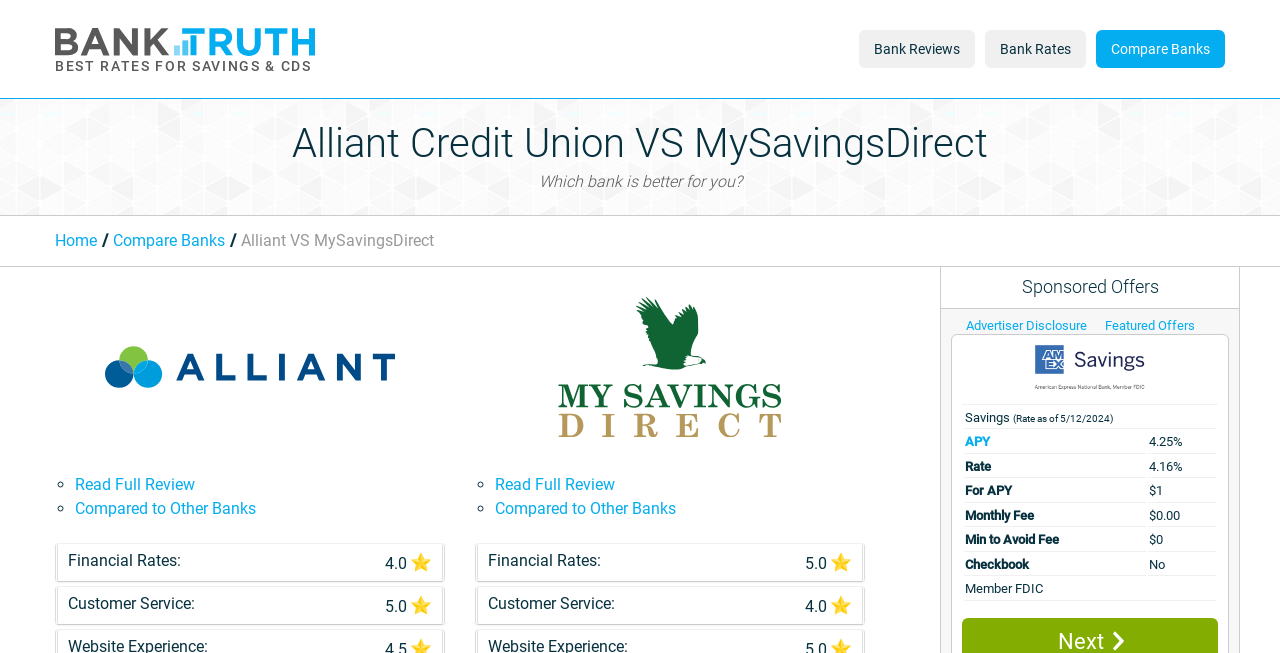Point out the bounding box coordinates of the section to click in order to follow this instruction: "View the rates of MySavingsDirect".

[0.753, 0.623, 0.95, 0.657]